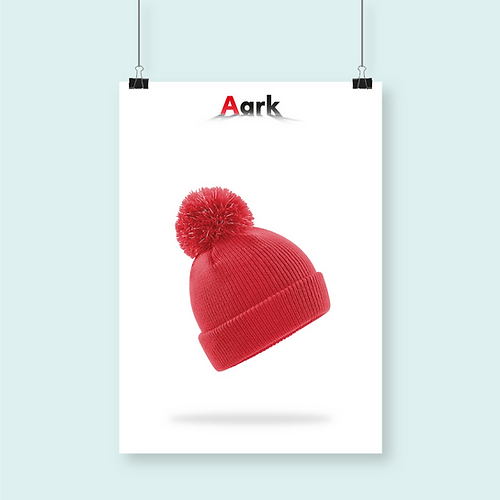Answer the question with a single word or phrase: 
What is the purpose of the beanie?

Warmth and style